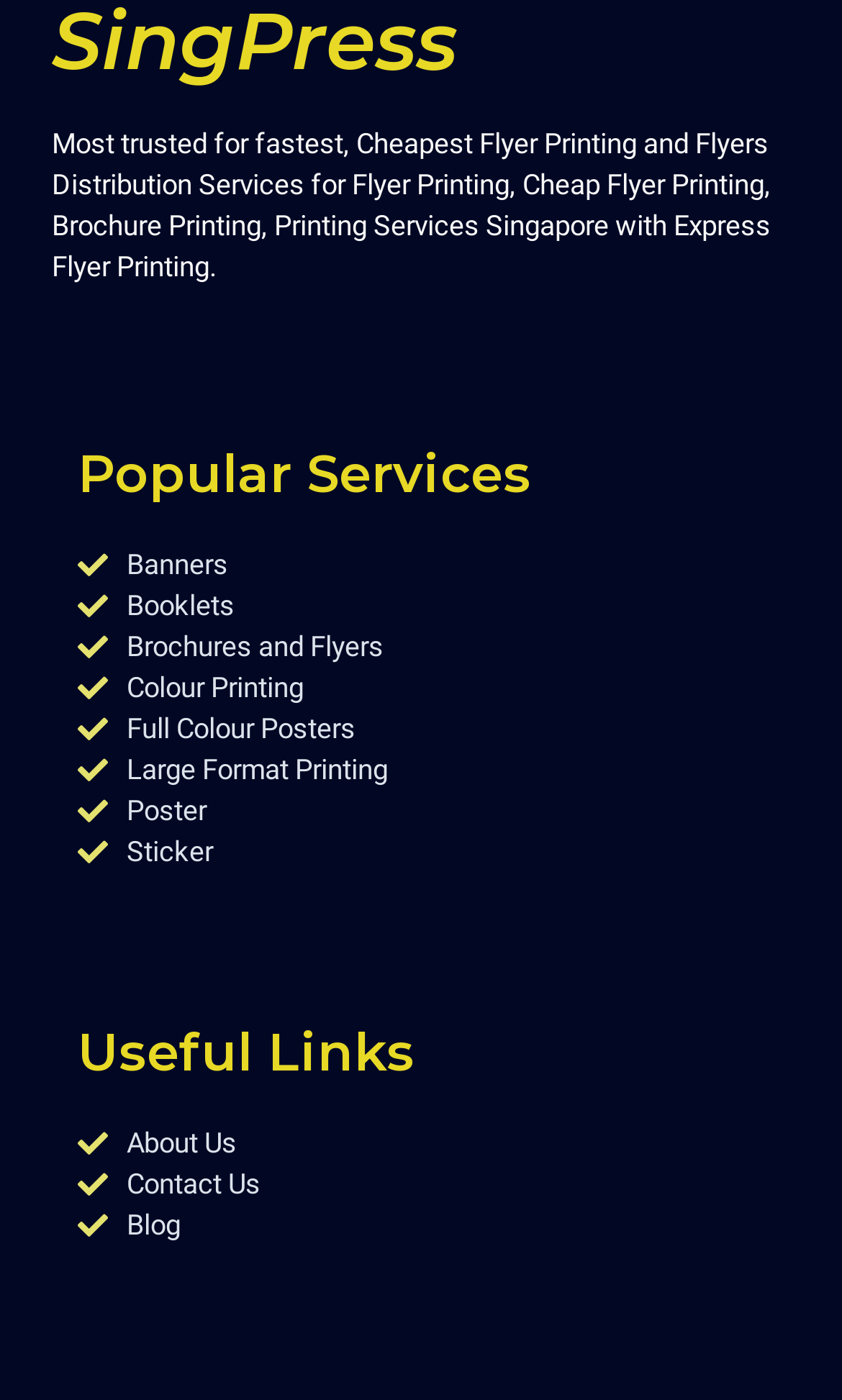Locate the bounding box coordinates of the clickable part needed for the task: "Check out Poster".

[0.092, 0.565, 0.908, 0.594]